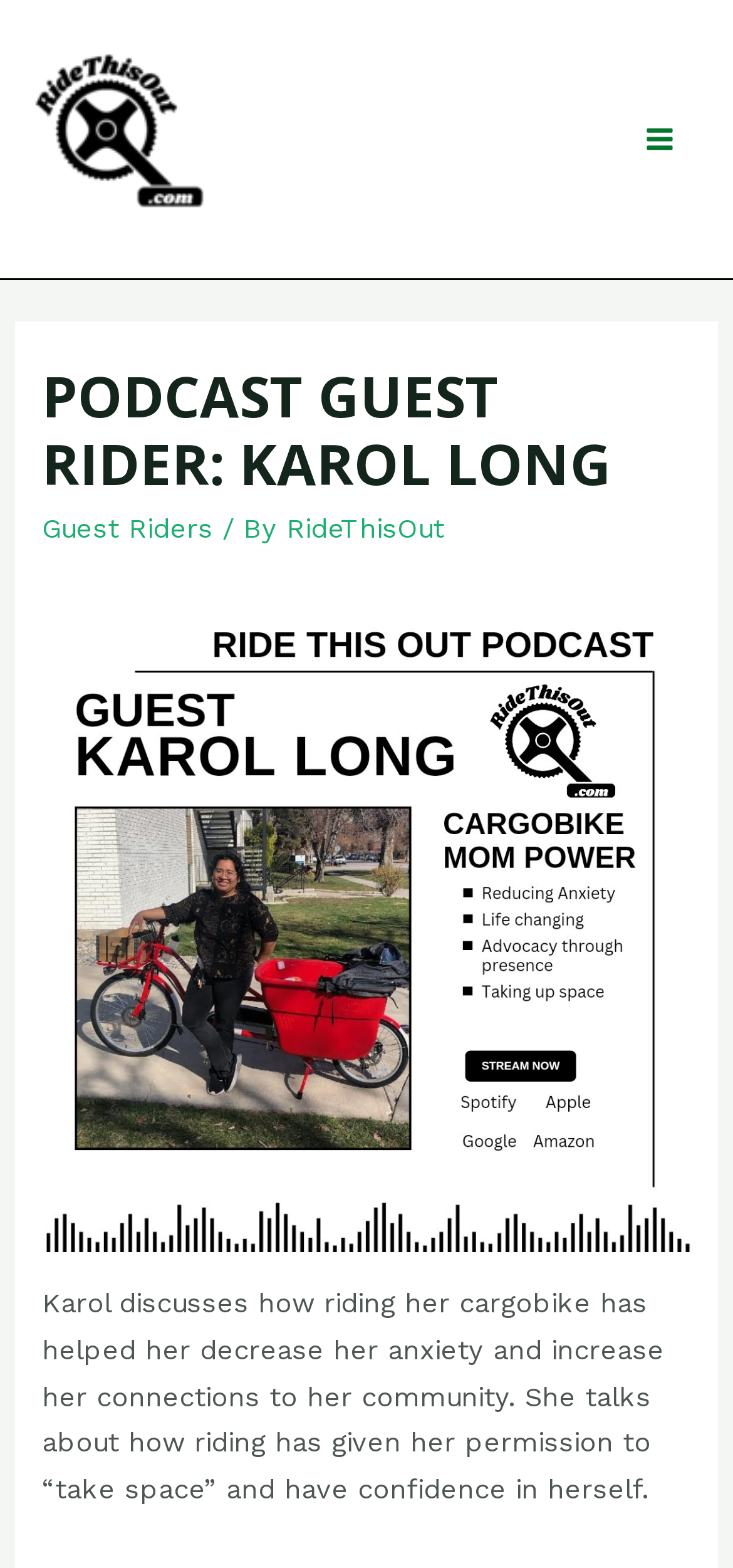What is the main topic of the podcast episode?
Please provide a comprehensive answer based on the visual information in the image.

I found the answer by reading the StaticText element which describes the podcast episode, mentioning how riding a cargobike has helped Karol decrease her anxiety and increase her connections to her community.